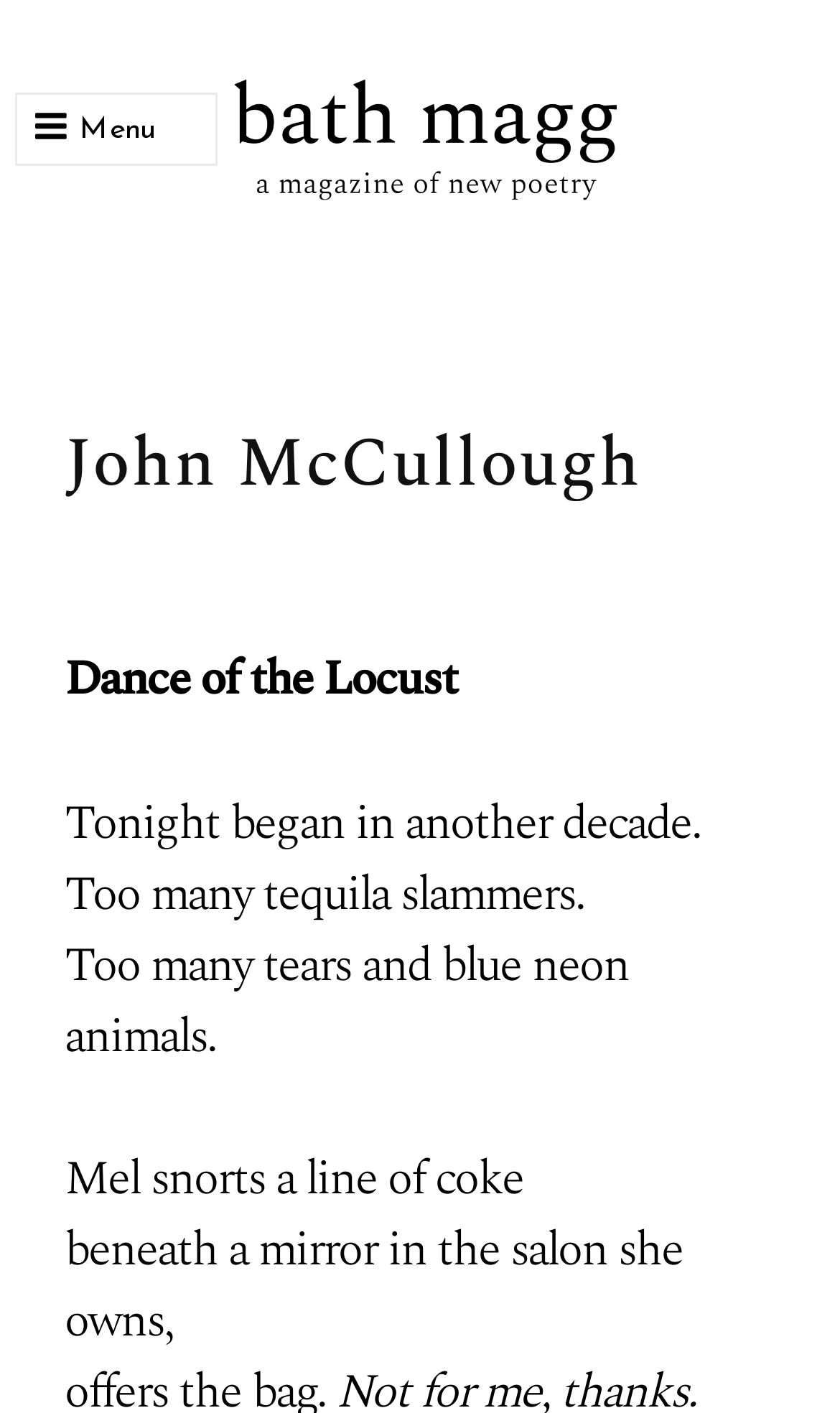Locate the UI element that matches the description Menu in the webpage screenshot. Return the bounding box coordinates in the format (top-left x, top-left y, bottom-right x, bottom-right y), with values ranging from 0 to 1.

[0.021, 0.067, 0.203, 0.116]